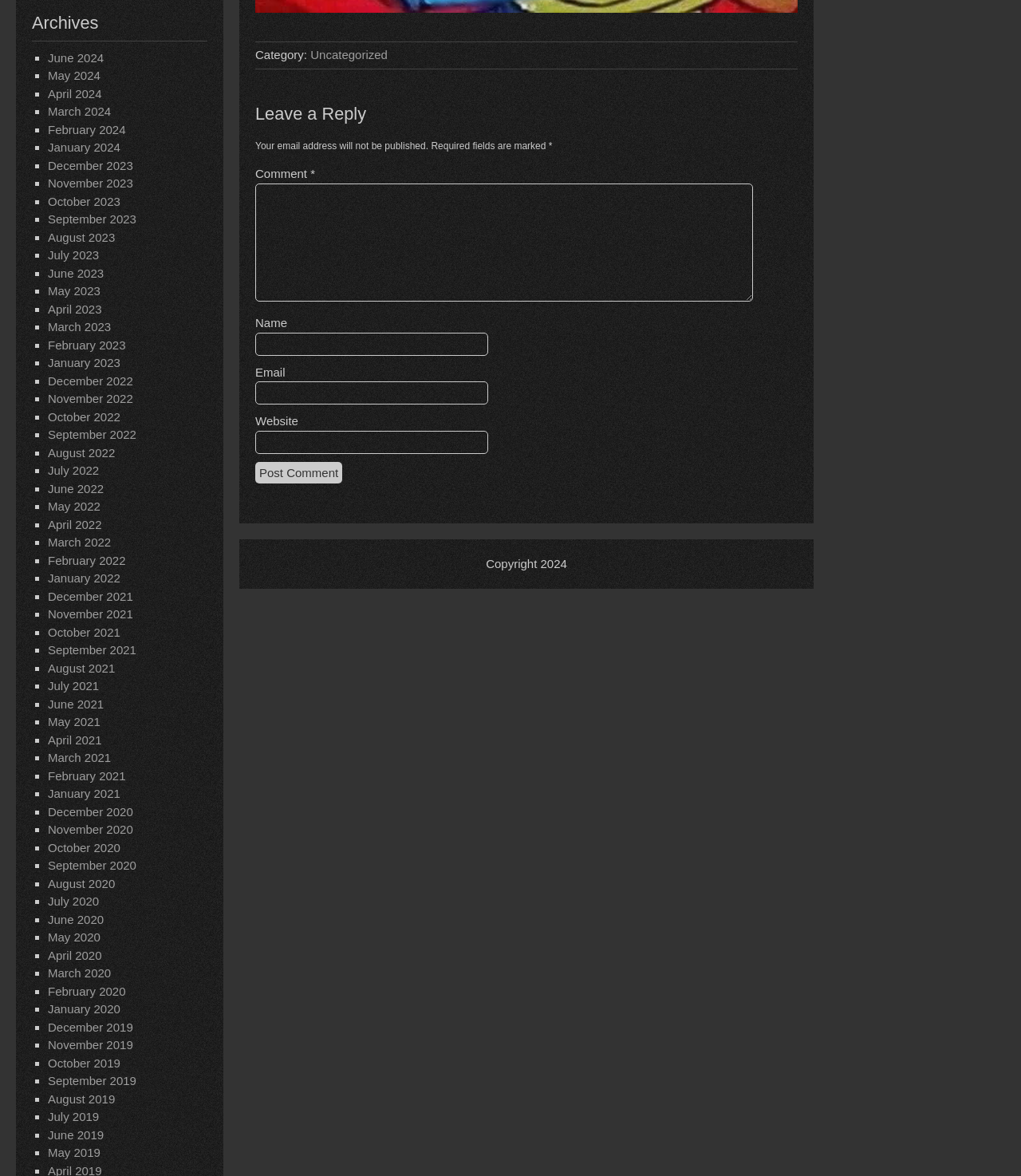Could you specify the bounding box coordinates for the clickable section to complete the following instruction: "View archives for December 2021"?

[0.047, 0.501, 0.13, 0.513]